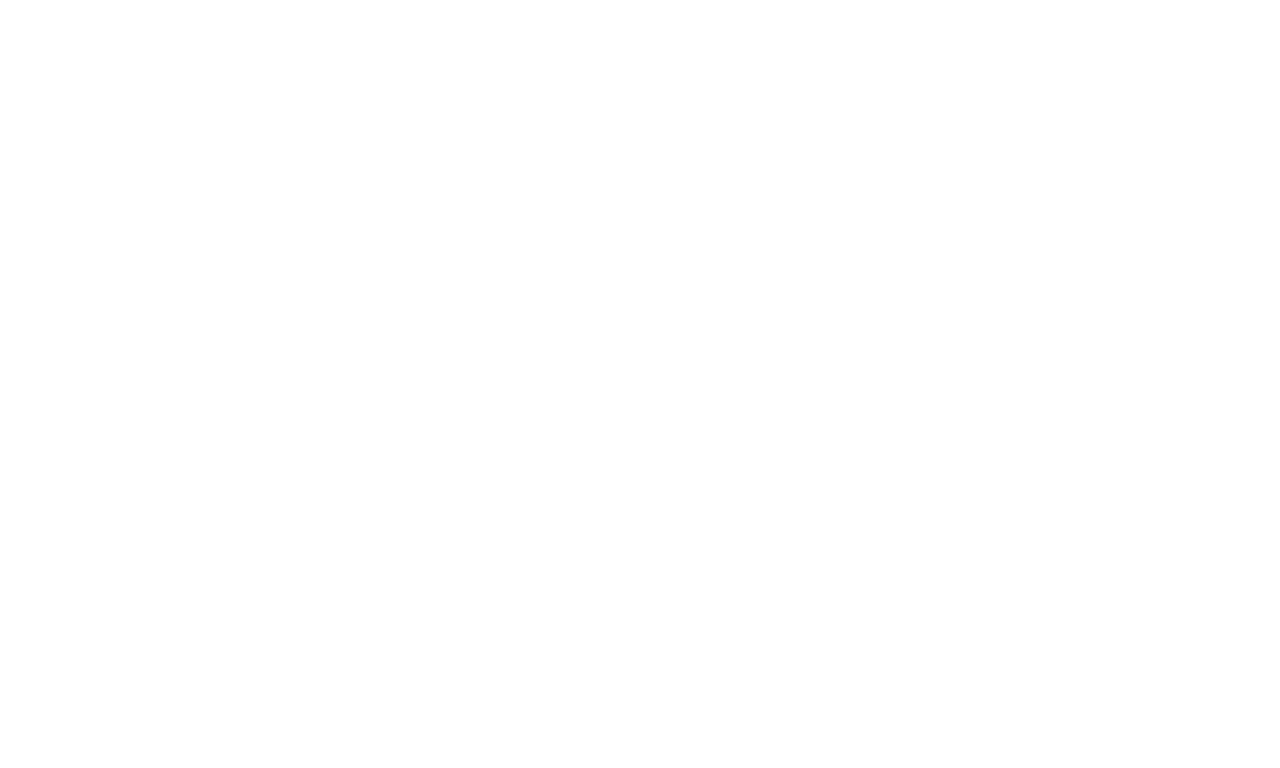Provide a brief response to the question below using one word or phrase:
What type of content is categorized under 'Short Films'?

Mini Films